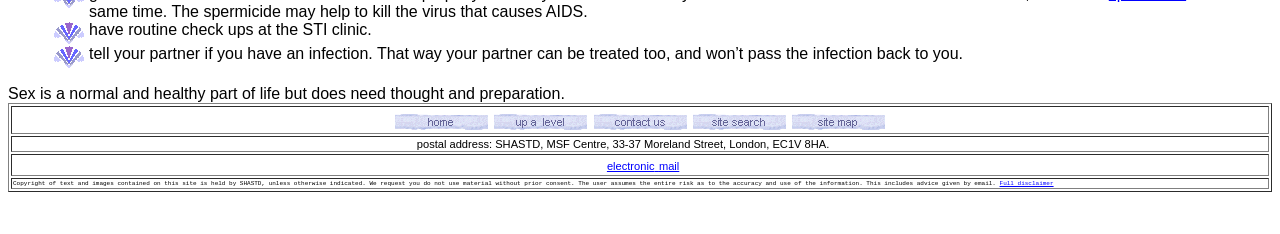What is the purpose of routine check-ups at the STI clinic?
Provide an in-depth and detailed explanation in response to the question.

The webpage suggests having routine check-ups at the STI clinic, implying that the purpose is to detect any infections or sexually transmitted diseases, allowing for early treatment and prevention of further transmission.